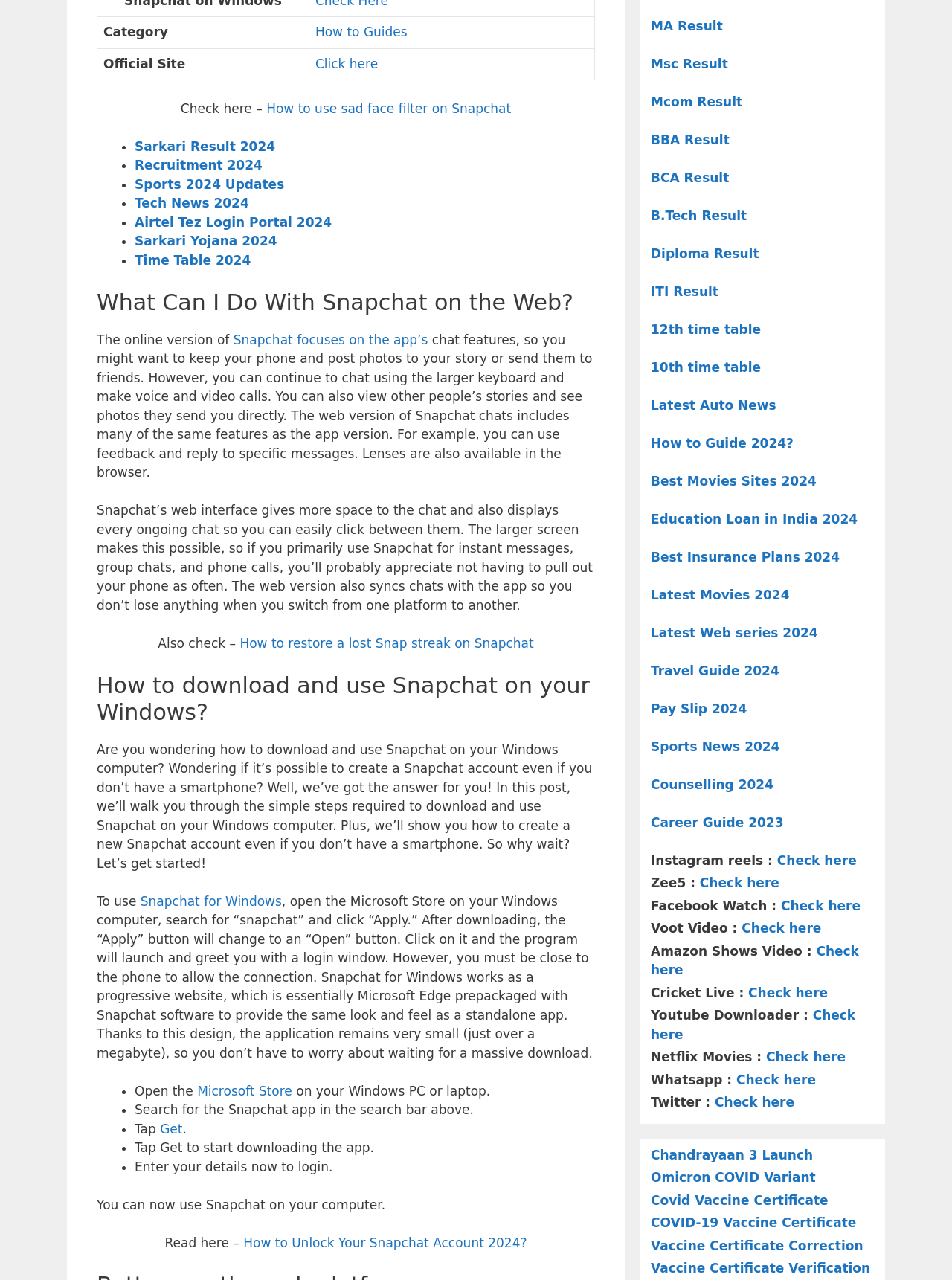Determine the bounding box coordinates of the clickable area required to perform the following instruction: "Share via Facebook". The coordinates should be represented as four float numbers between 0 and 1: [left, top, right, bottom].

None